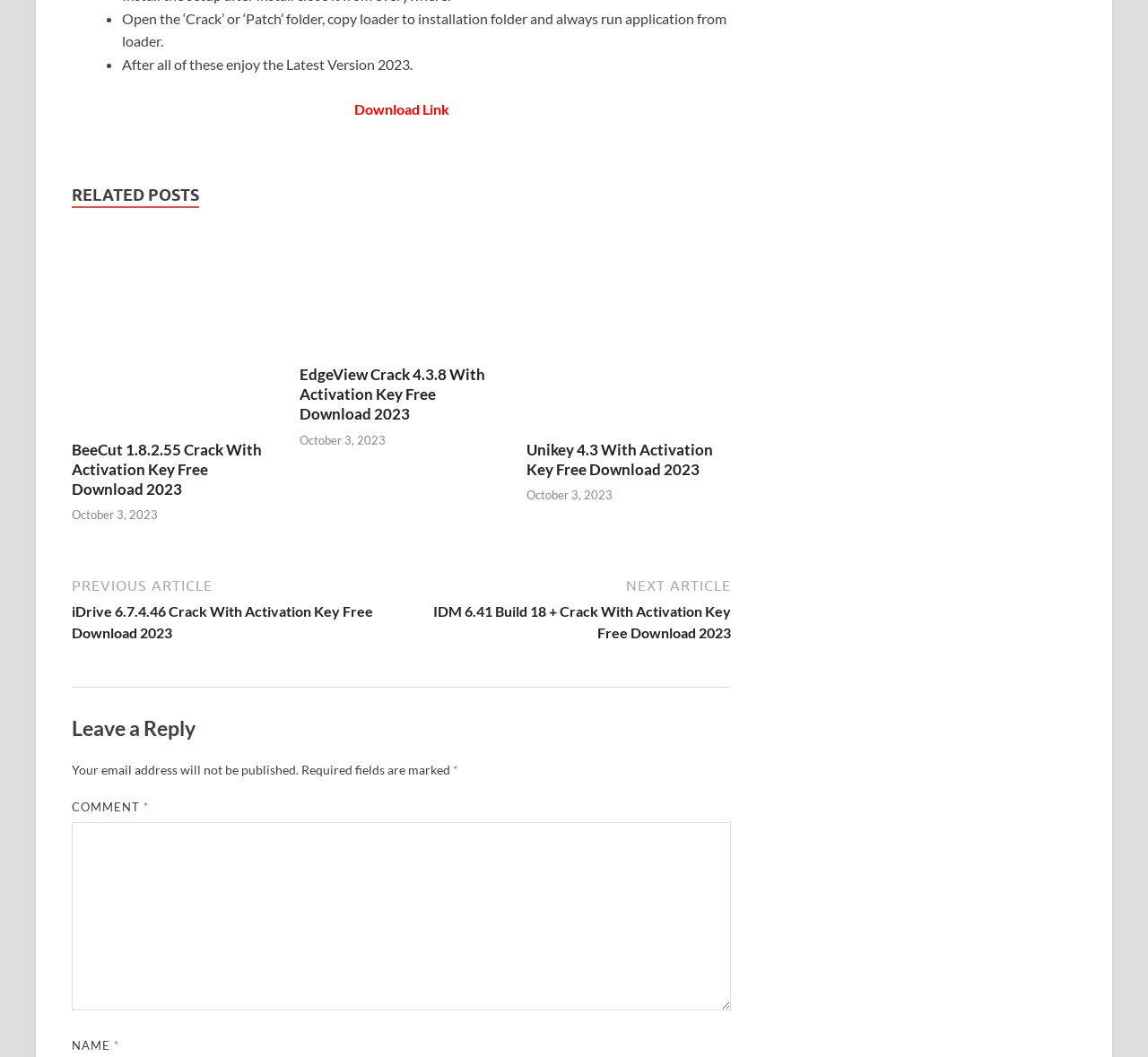How many fields are required in the comment form?
Answer the question with a detailed explanation, including all necessary information.

I examined the comment form and found that there are two required fields: NAME and COMMENT, both of which are marked with an asterisk (*) symbol.